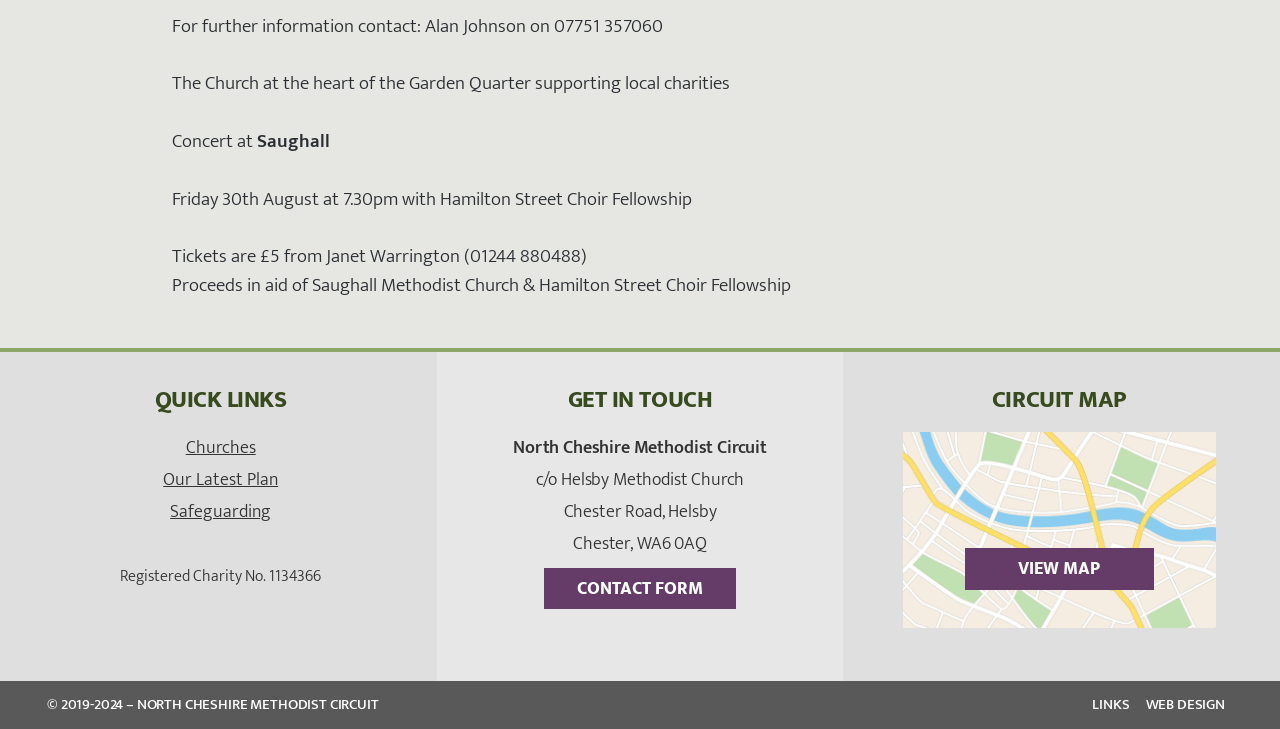What is the purpose of the concert on August 30th?
Provide a detailed answer to the question, using the image to inform your response.

The purpose of the concert on August 30th can be inferred from the static text element that reads 'Proceeds in aid of Saughall Methodist Church & Hamilton Street Choir Fellowship'. This suggests that the concert is a fundraising event for these two organizations.